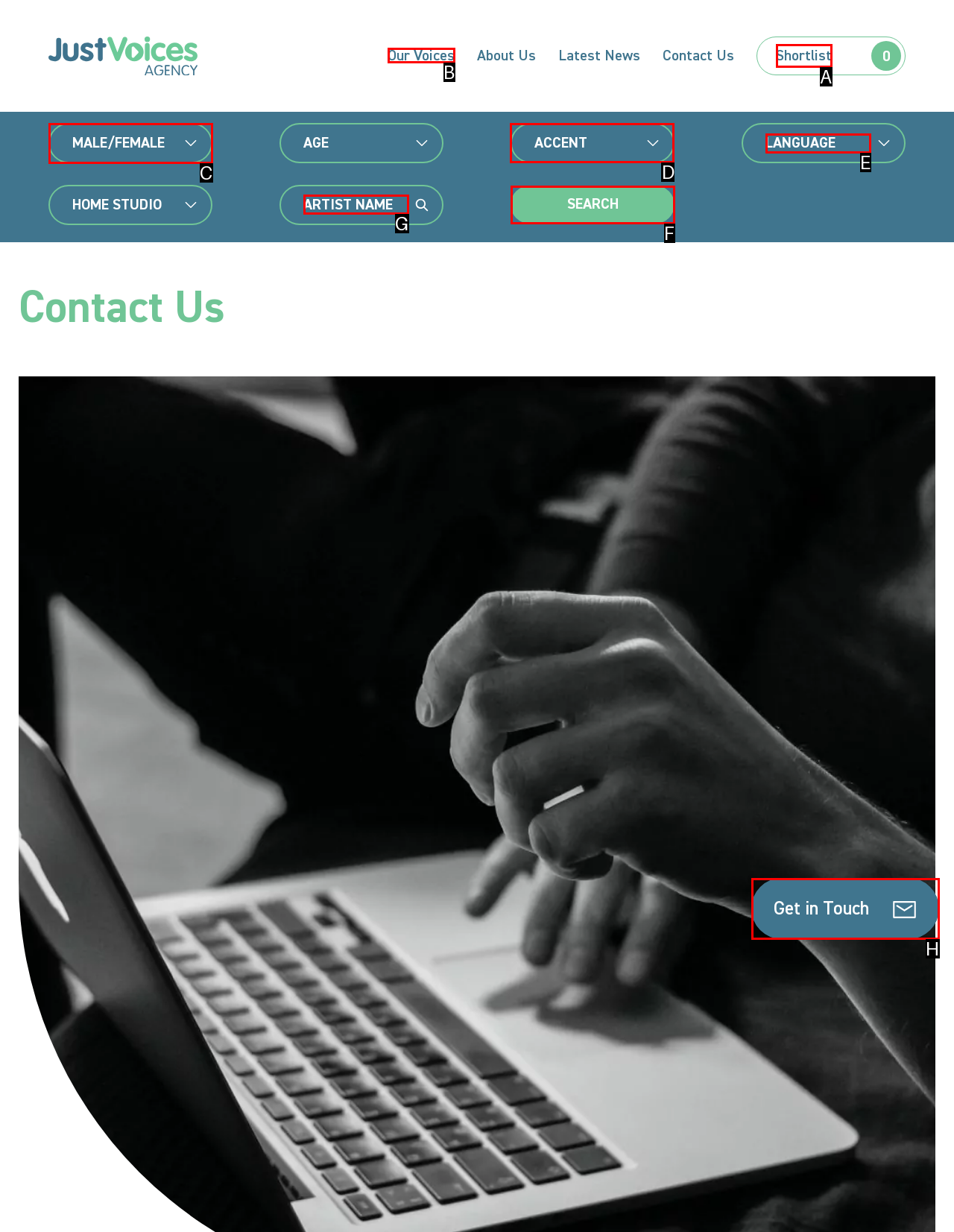Choose the letter of the UI element necessary for this task: Choose an accent
Answer with the correct letter.

D